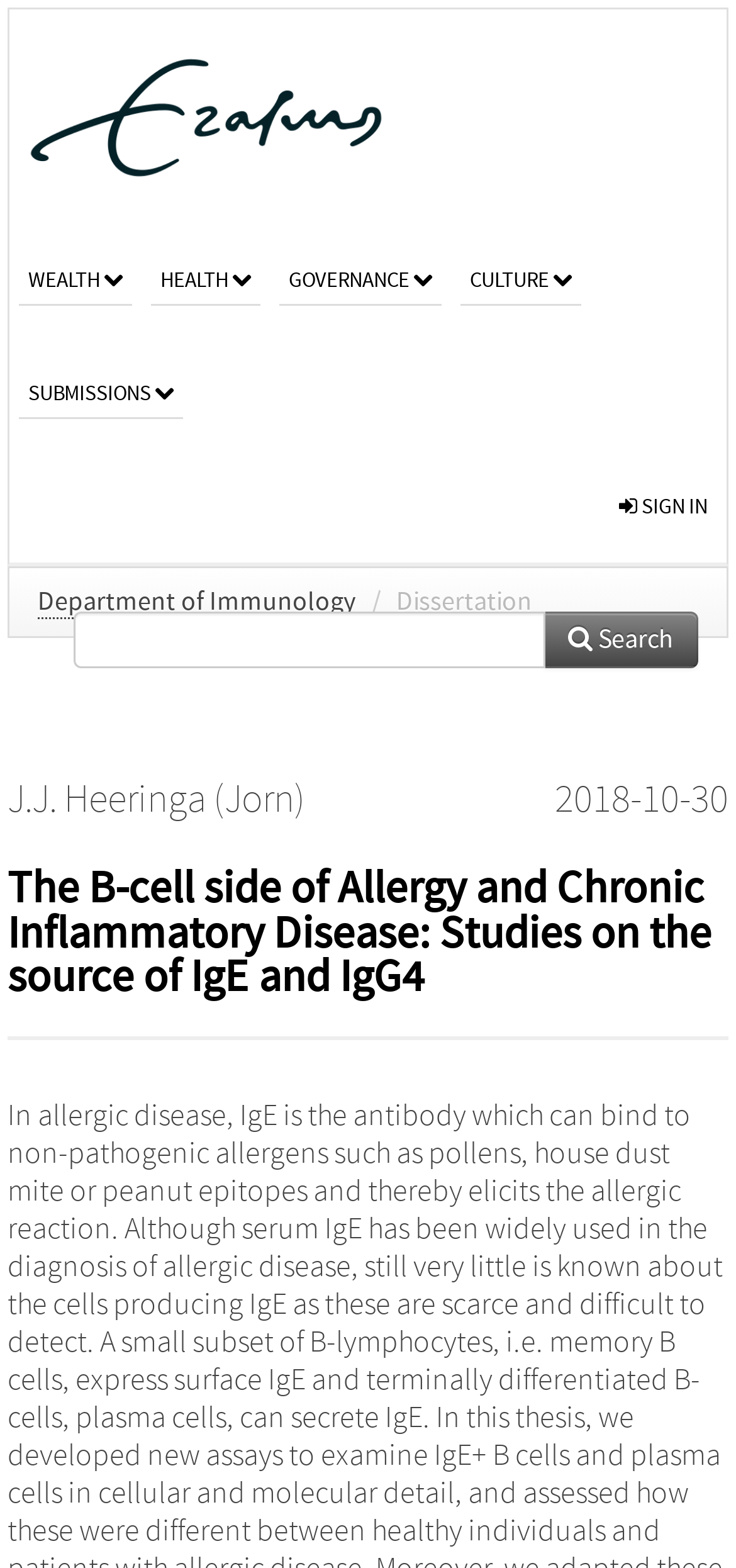Find the bounding box coordinates of the element to click in order to complete the given instruction: "view department of immunology."

[0.051, 0.374, 0.485, 0.395]